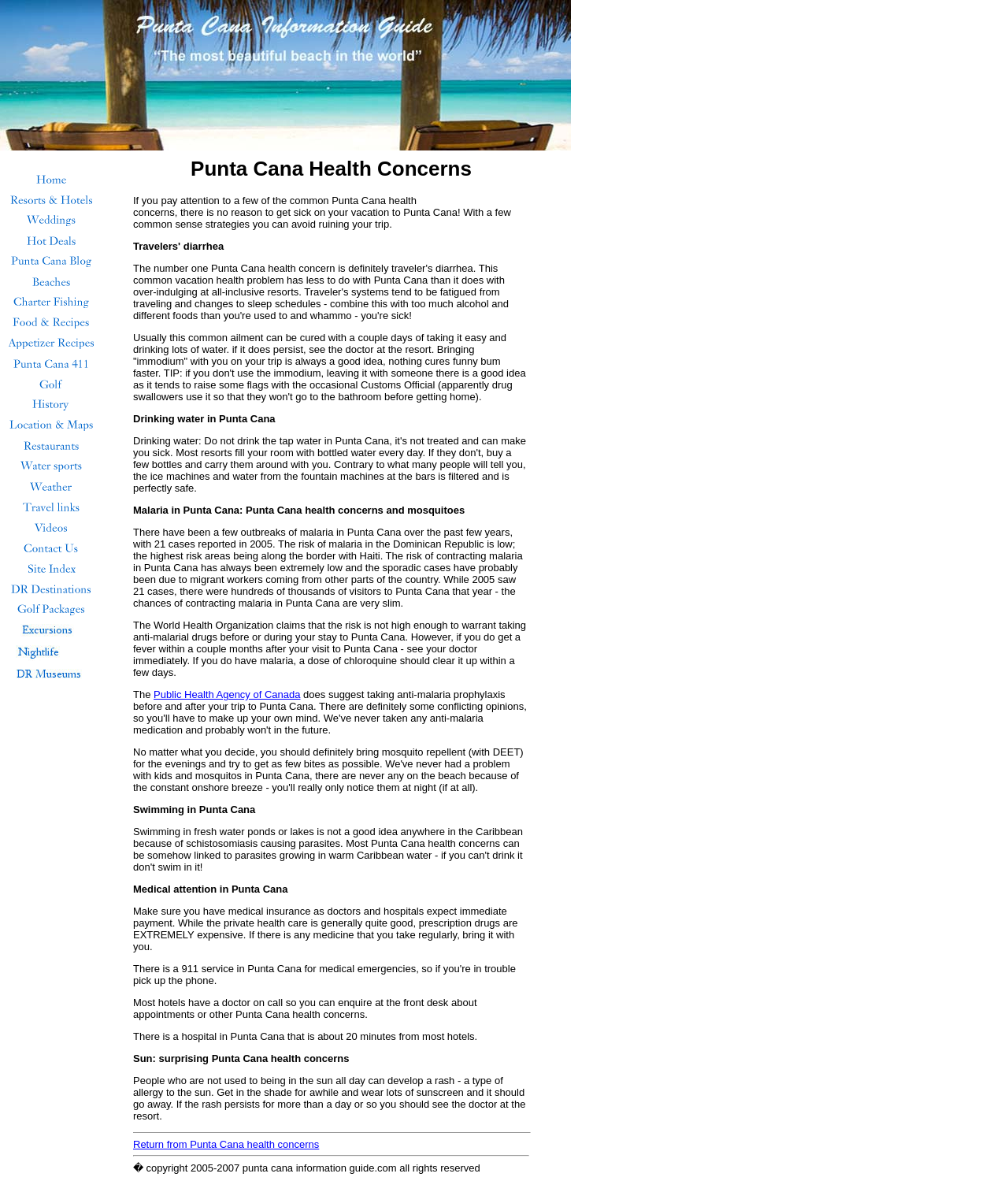Articulate a detailed summary of the webpage's content and design.

This webpage is about Punta Cana Health Concerns, providing information and tips for travelers to stay healthy during their vacation. At the top of the page, there is a banner with a logo and a navigation menu with multiple links to various topics, including home, resorts, weddings, hot deals, and more.

Below the banner, there is a main content area with a heading "Punta Cana Health Concerns" and a lengthy article discussing common health concerns in Punta Cana, such as traveler's diarrhea, drinking water, malaria, swimming, and medical attention. The article provides advice and precautions to take to avoid getting sick, as well as information on the risks and consequences of certain health issues.

The article is divided into sections with subheadings, making it easy to read and understand. There are no images or graphics in the main content area, but there are links to external sources, such as the Public Health Agency of Canada.

Overall, the webpage is informative and provides valuable information for travelers planning a trip to Punta Cana.